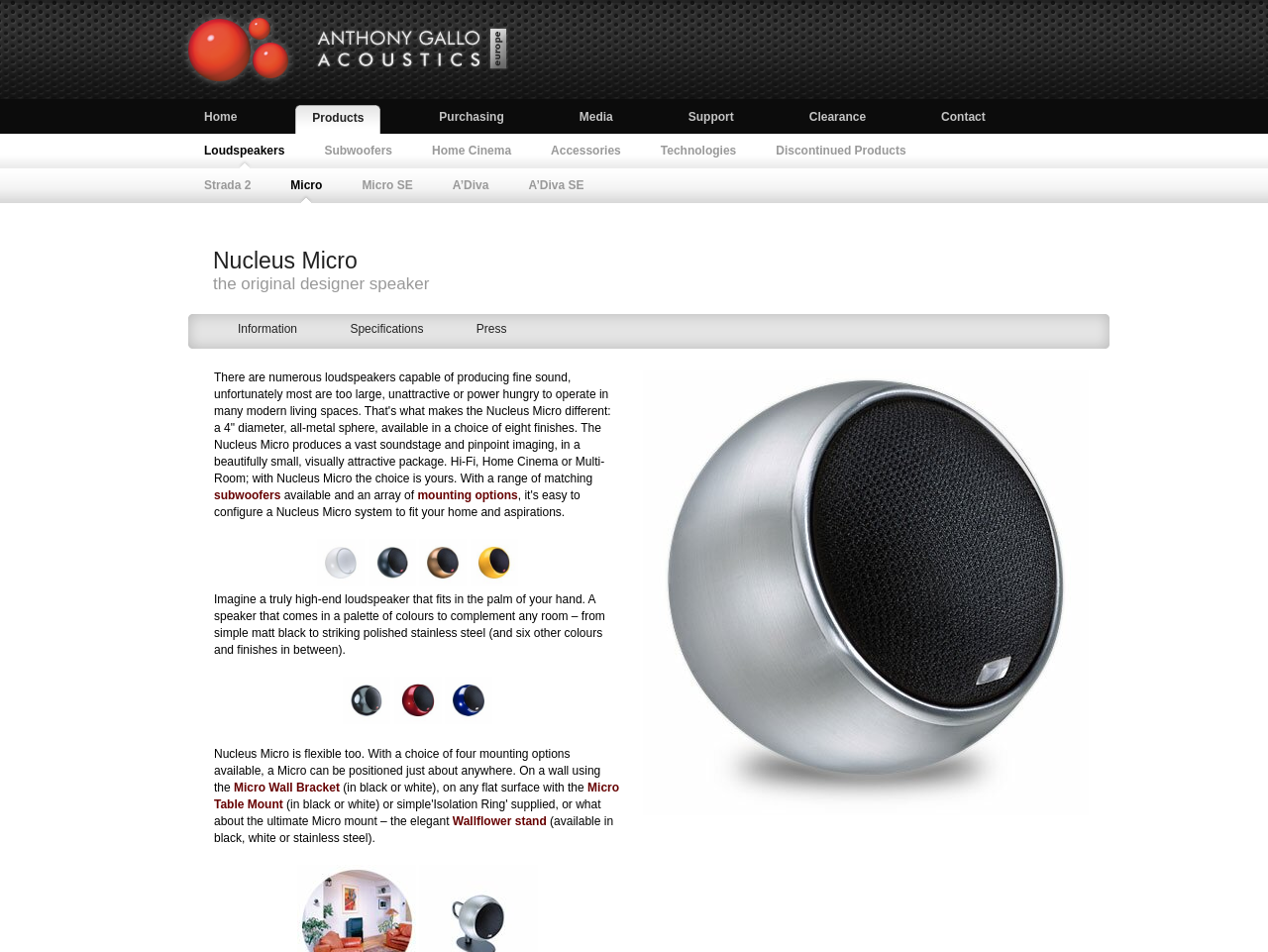Provide the bounding box coordinates in the format (top-left x, top-left y, bottom-right x, bottom-right y). All values are floating point numbers between 0 and 1. Determine the bounding box coordinate of the UI element described as: title="Nucleus Micro in Red"

[0.311, 0.749, 0.348, 0.764]